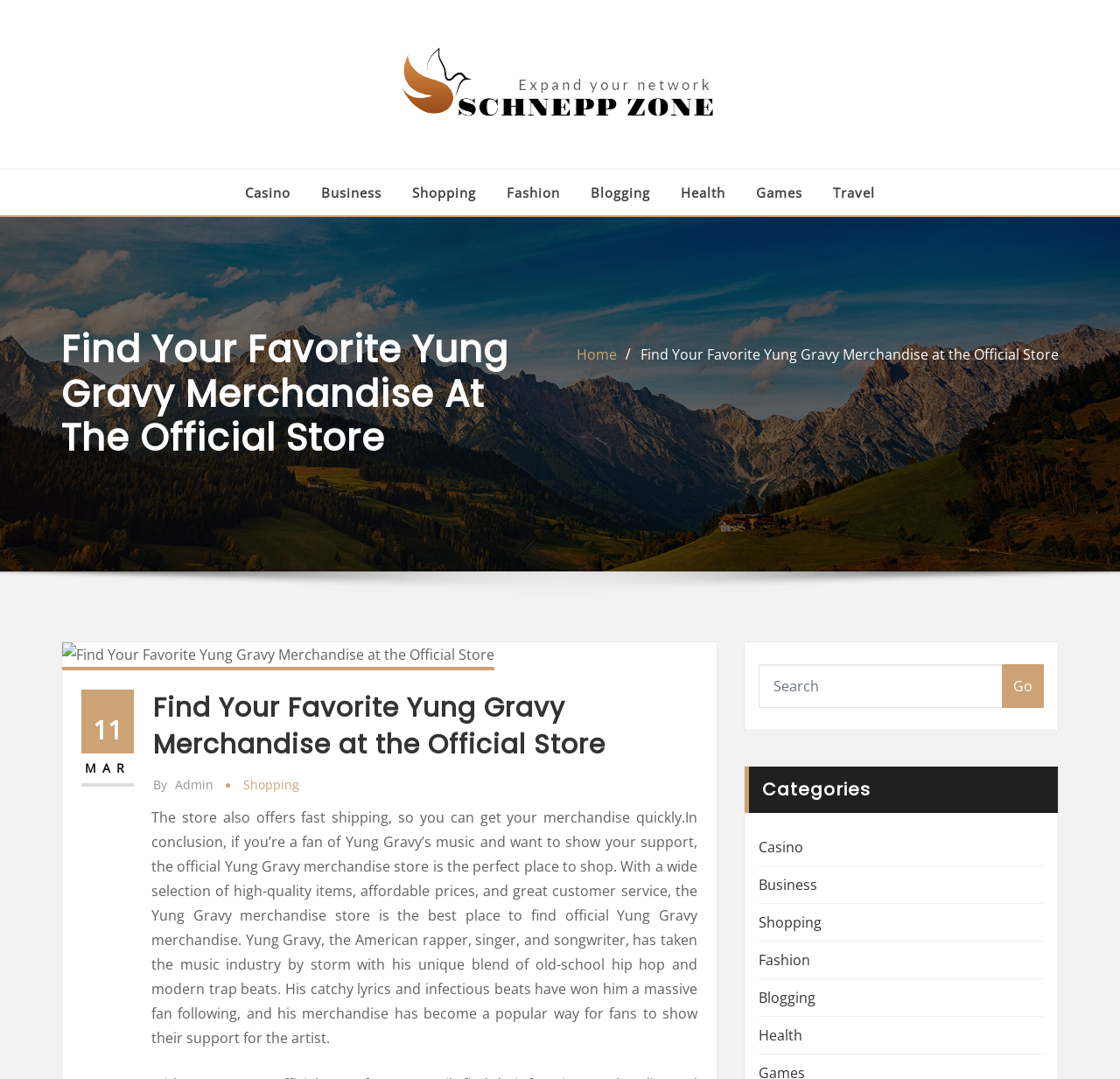Provide a short, one-word or phrase answer to the question below:
What is the purpose of the textbox?

Search